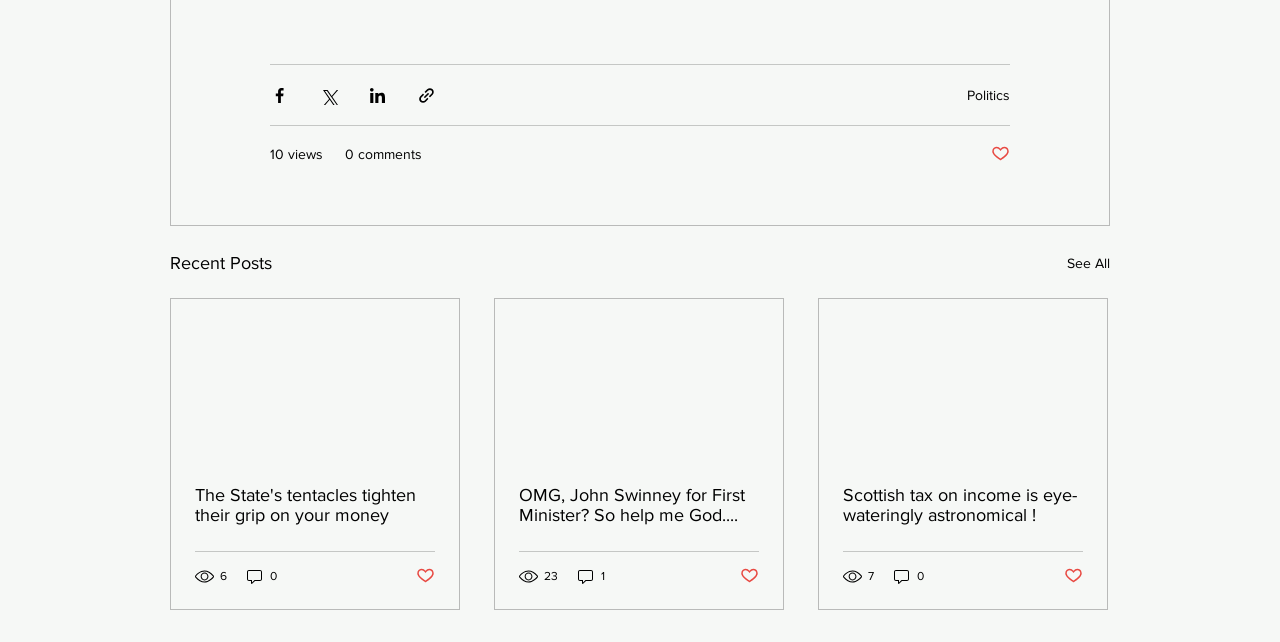Find the bounding box coordinates of the area that needs to be clicked in order to achieve the following instruction: "Read the full article". The coordinates should be specified as four float numbers between 0 and 1, i.e., [left, top, right, bottom].

[0.152, 0.756, 0.34, 0.818]